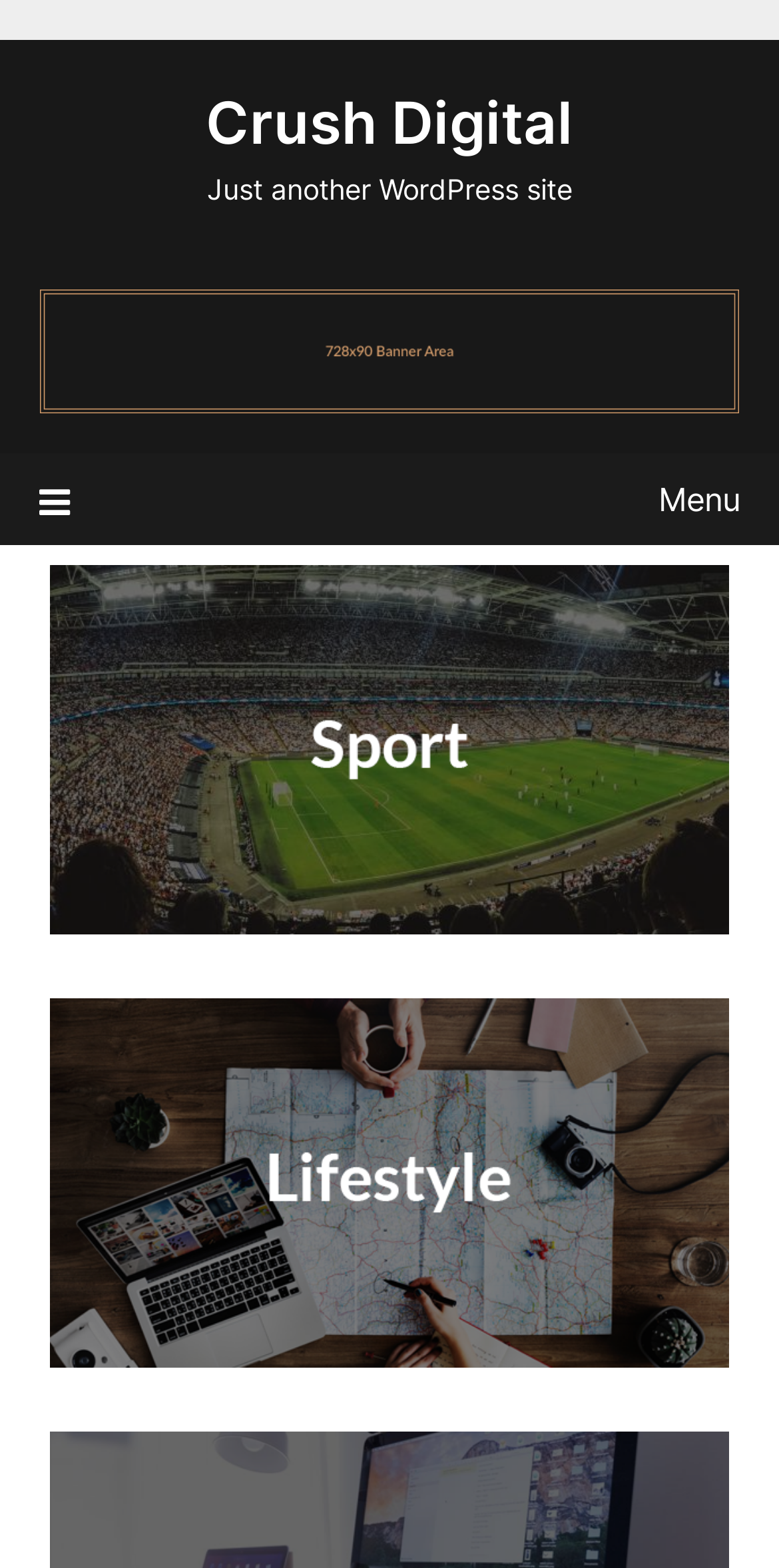Answer the question below with a single word or a brief phrase: 
What is the position of the menu?

Top-right